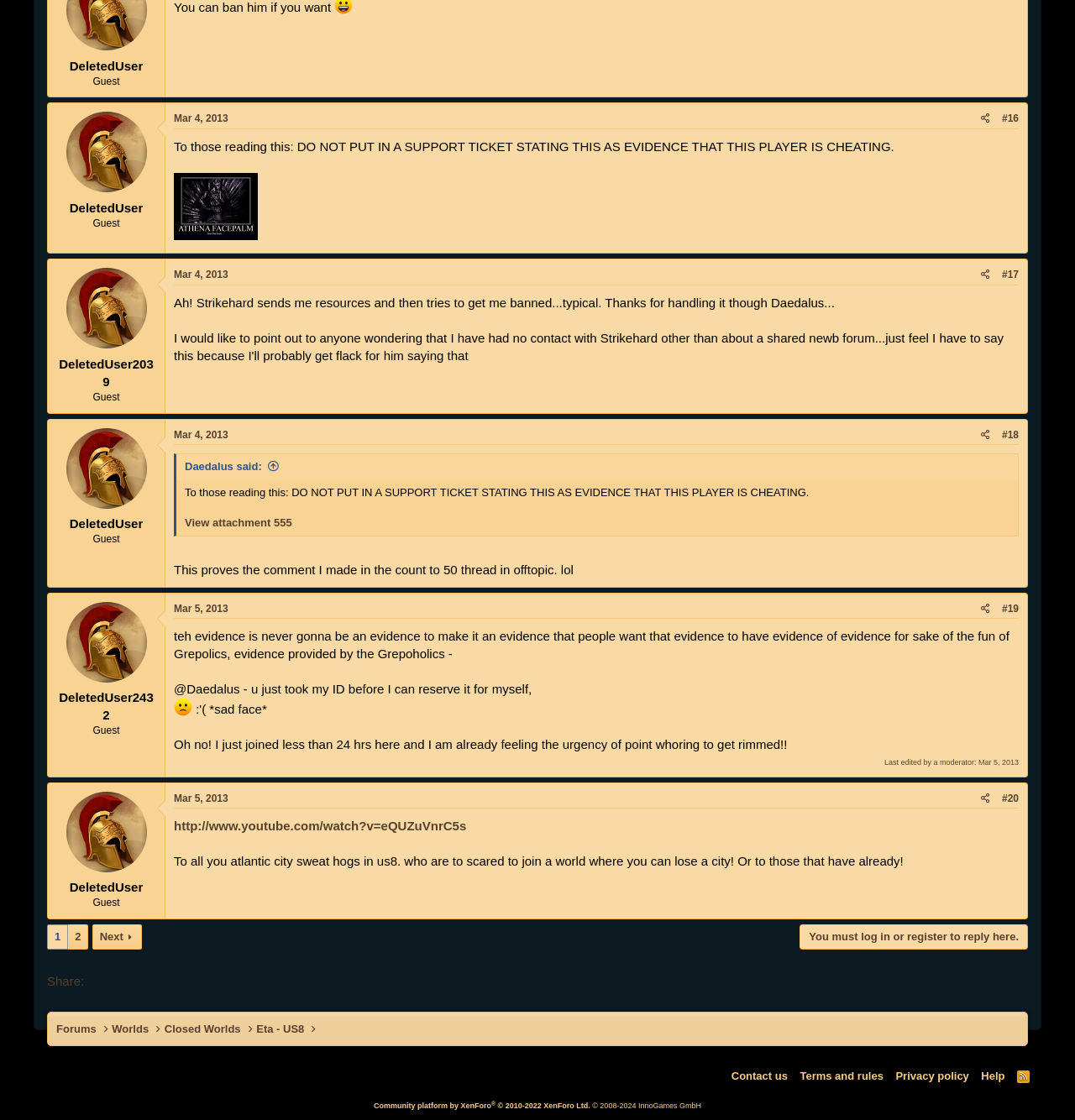How many pages are there in this thread?
Based on the image, provide a one-word or brief-phrase response.

2